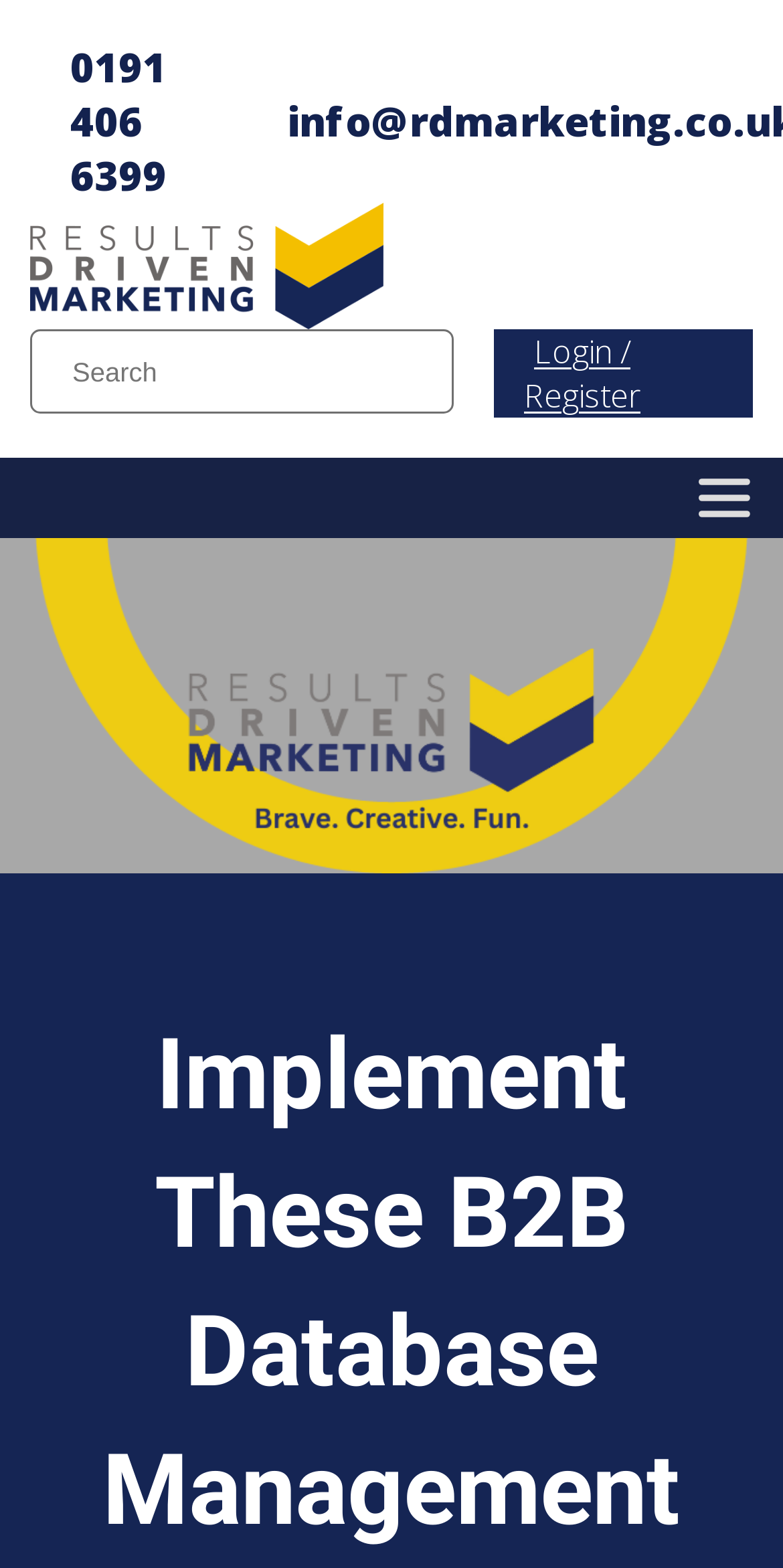Please study the image and answer the question comprehensively:
Is the menu expanded?

I checked the button with the text 'Toggle Menu' and its 'expanded' property is set to 'False', indicating that the menu is not expanded.